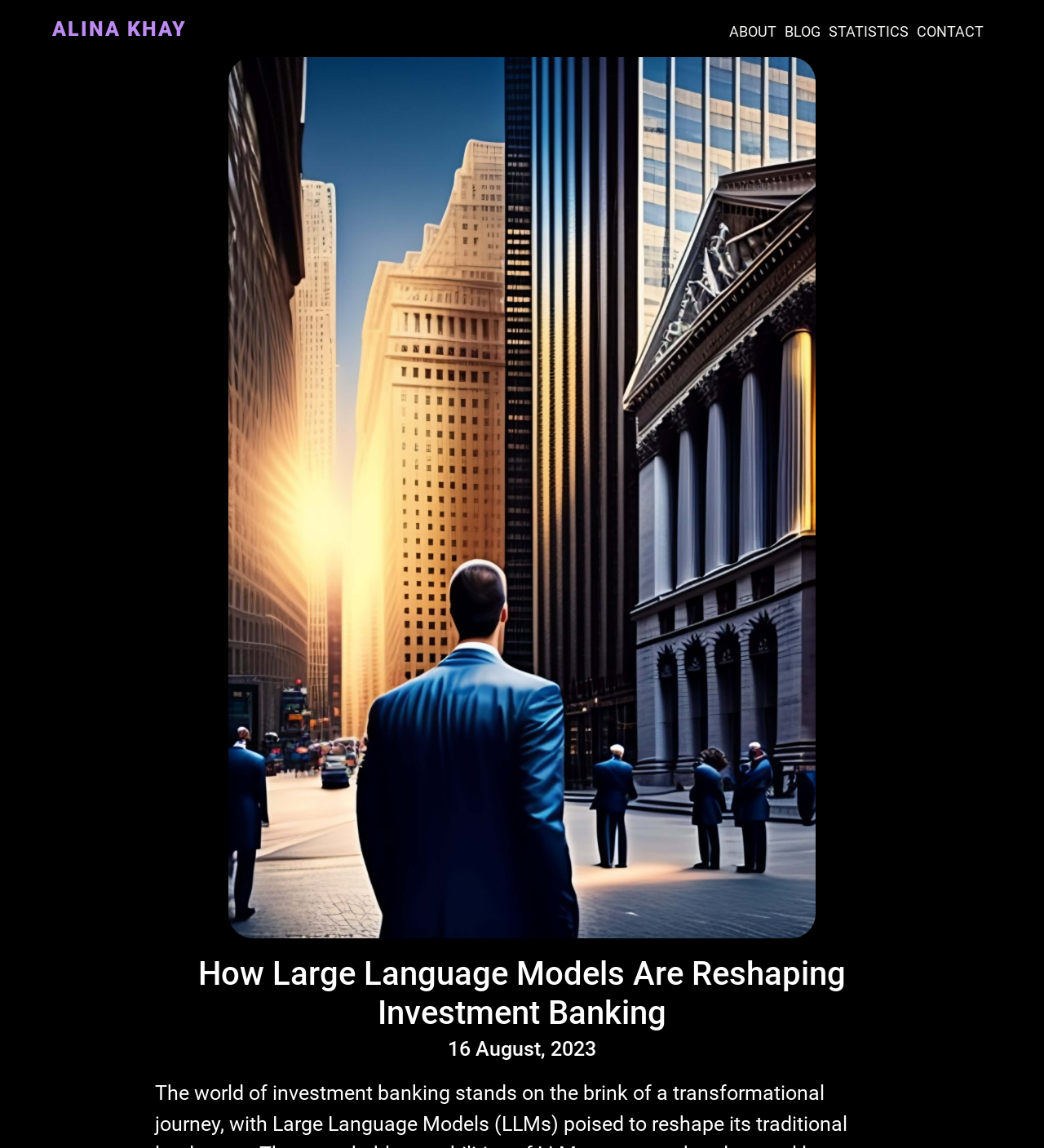Utilize the information from the image to answer the question in detail:
When was the article published?

I found the publication date of the article by looking at the subheading below the main heading, which is '16 August, 2023'. This indicates that the article was published on this date.